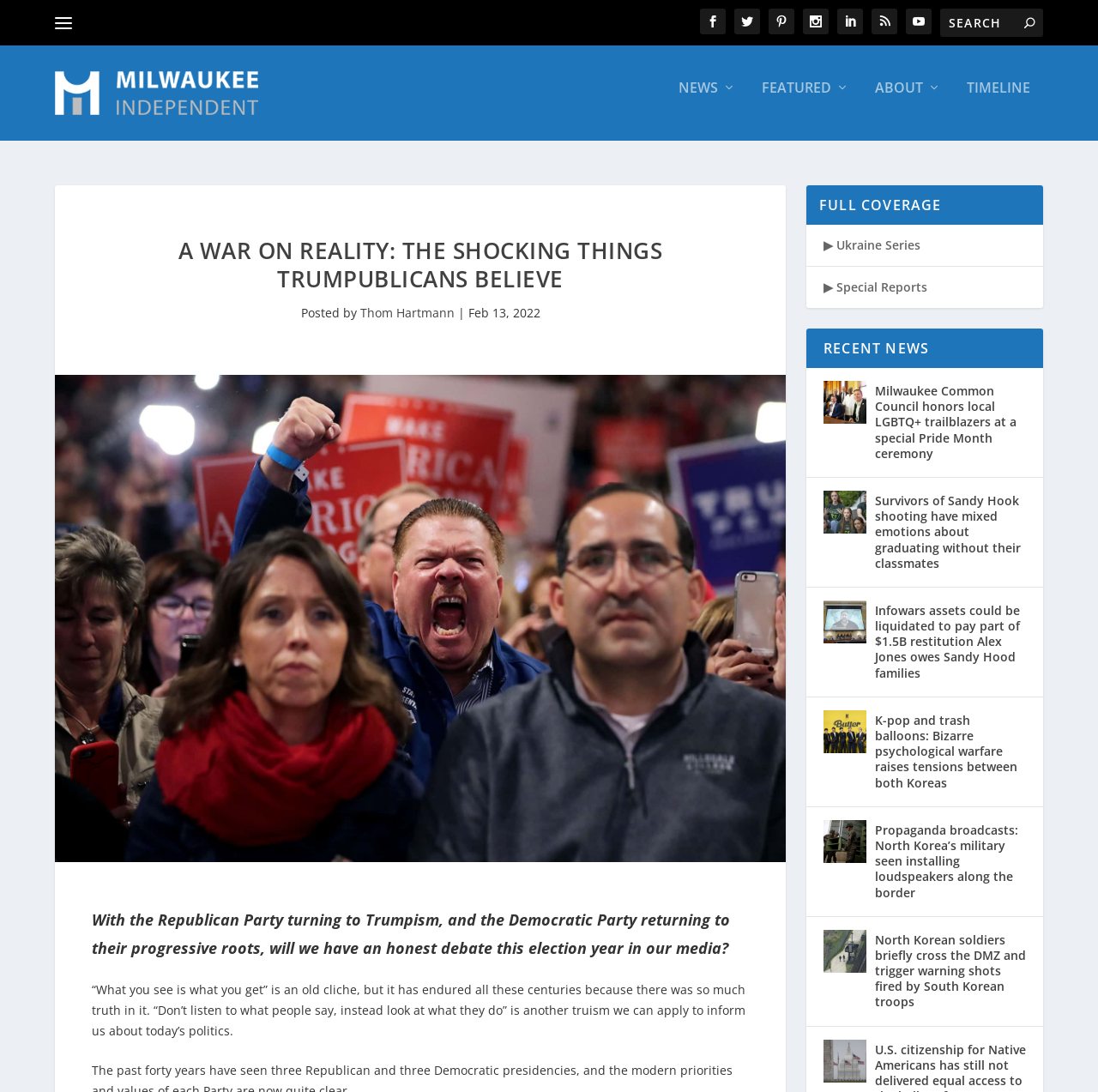Could you specify the bounding box coordinates for the clickable section to complete the following instruction: "Click on the link to read about Infowars assets"?

[0.75, 0.54, 0.789, 0.579]